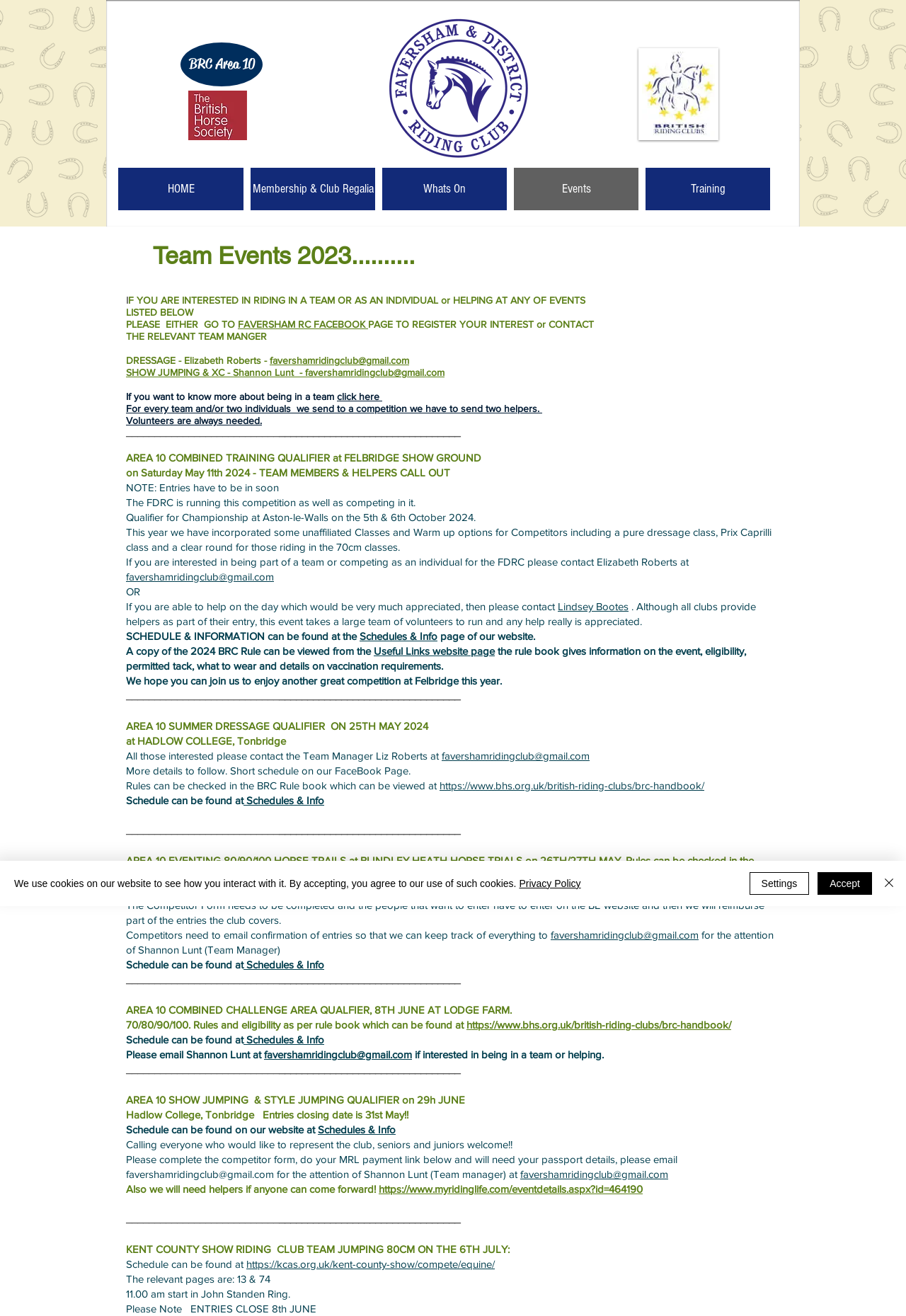Identify the bounding box of the UI element described as follows: "favershamridingclub@gmail.com". Provide the coordinates as four float numbers in the range of 0 to 1 [left, top, right, bottom].

[0.139, 0.434, 0.302, 0.443]